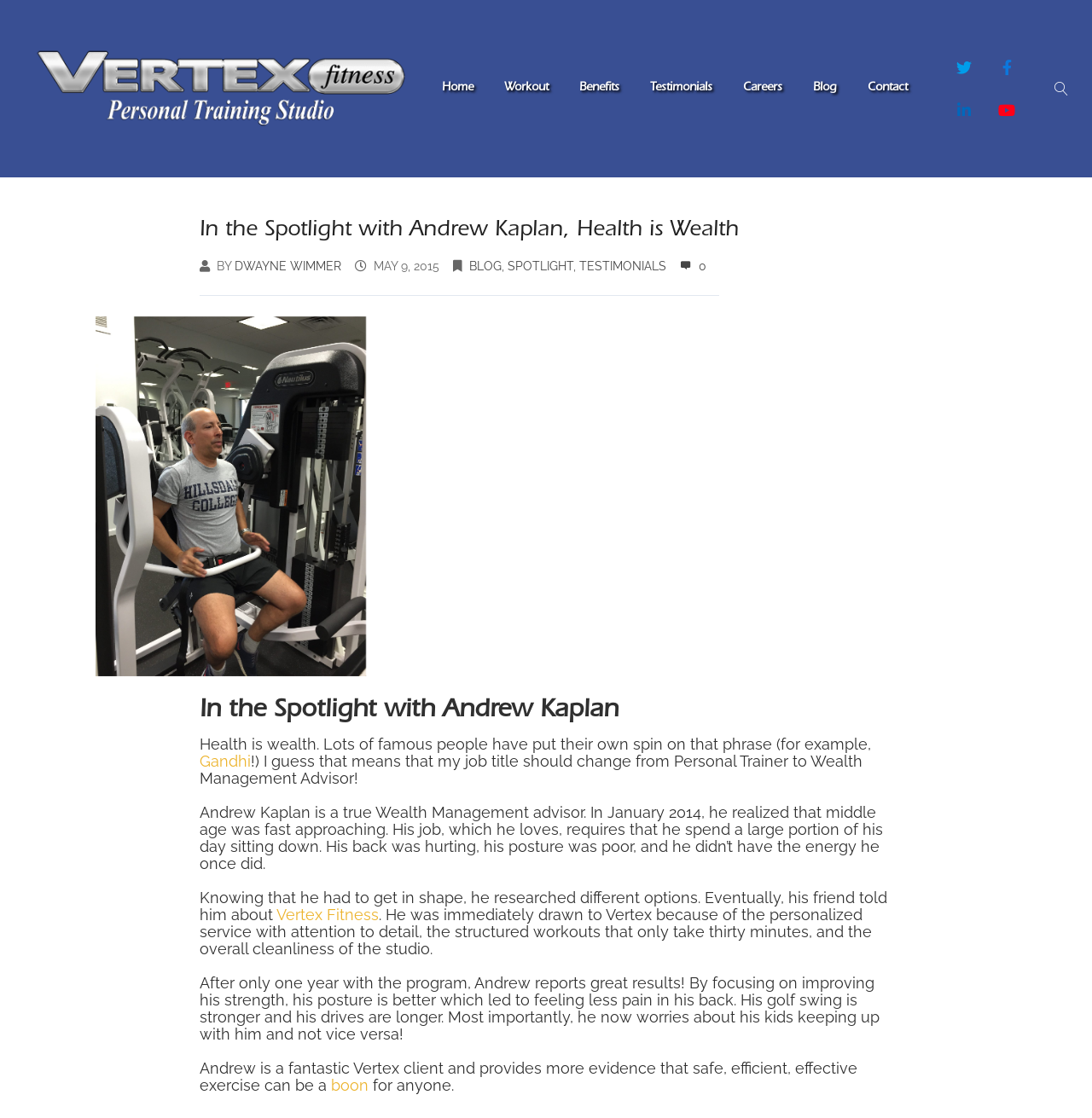Analyze the image and deliver a detailed answer to the question: What is the name of the famous person mentioned in the article?

I found the answer by reading the text that mentions a famous person who has put their own spin on the phrase 'Health is wealth'. The text specifically mentions Gandhi as an example.